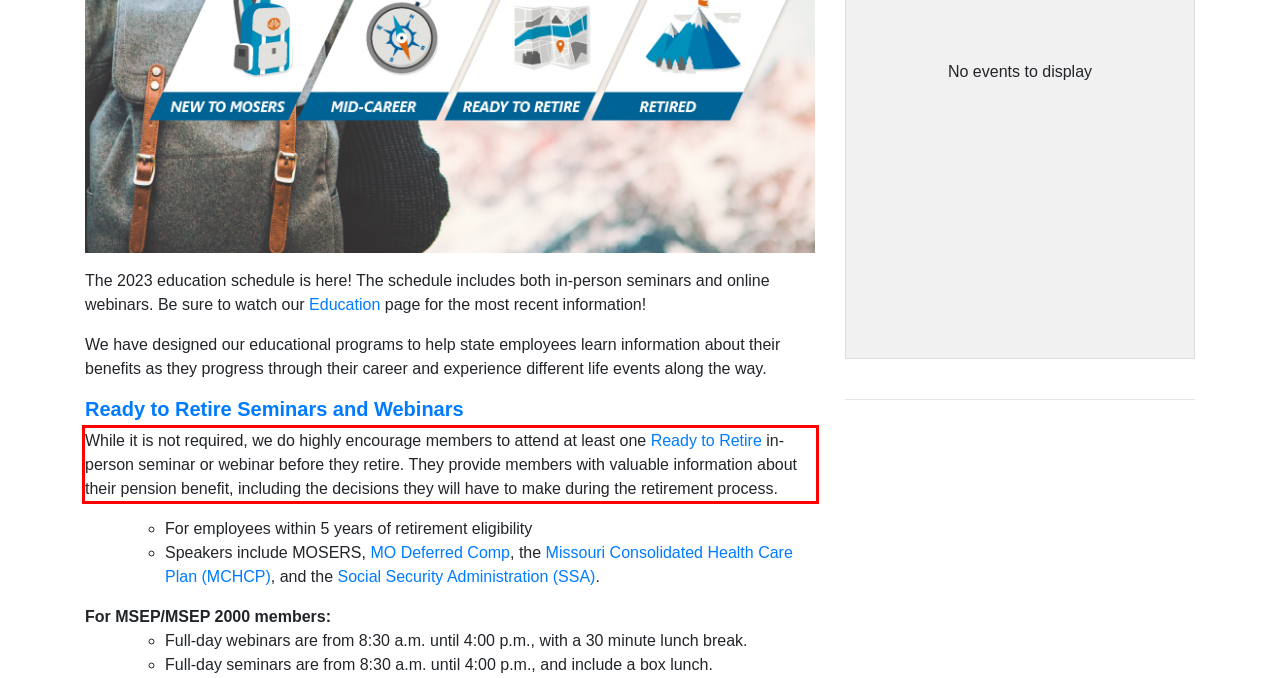Using the provided webpage screenshot, identify and read the text within the red rectangle bounding box.

While it is not required, we do highly encourage members to attend at least one Ready to Retire in-person seminar or webinar before they retire. They provide members with valuable information about their pension benefit, including the decisions they will have to make during the retirement process.